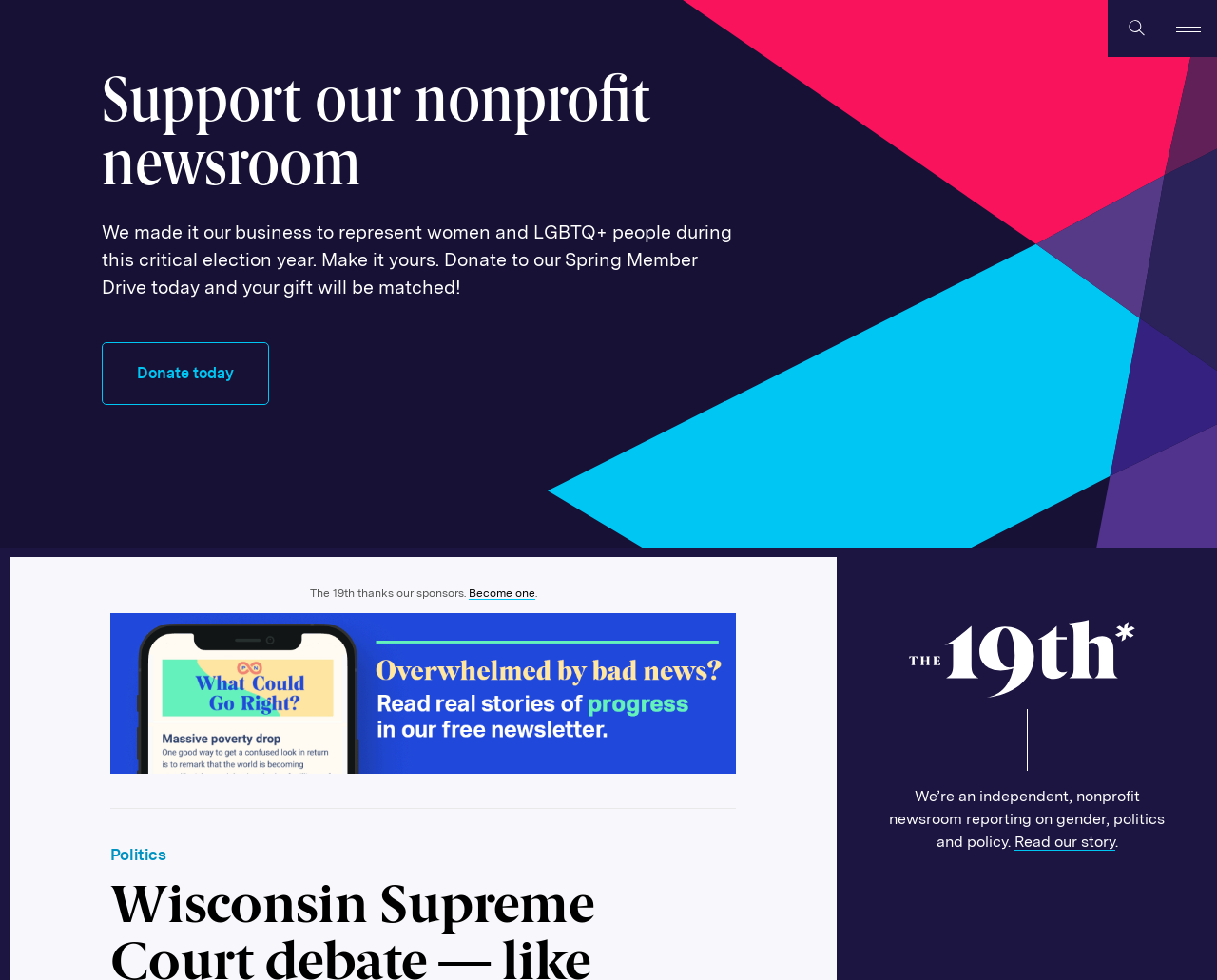Identify and extract the main heading of the webpage.

Support our nonprofit newsroom